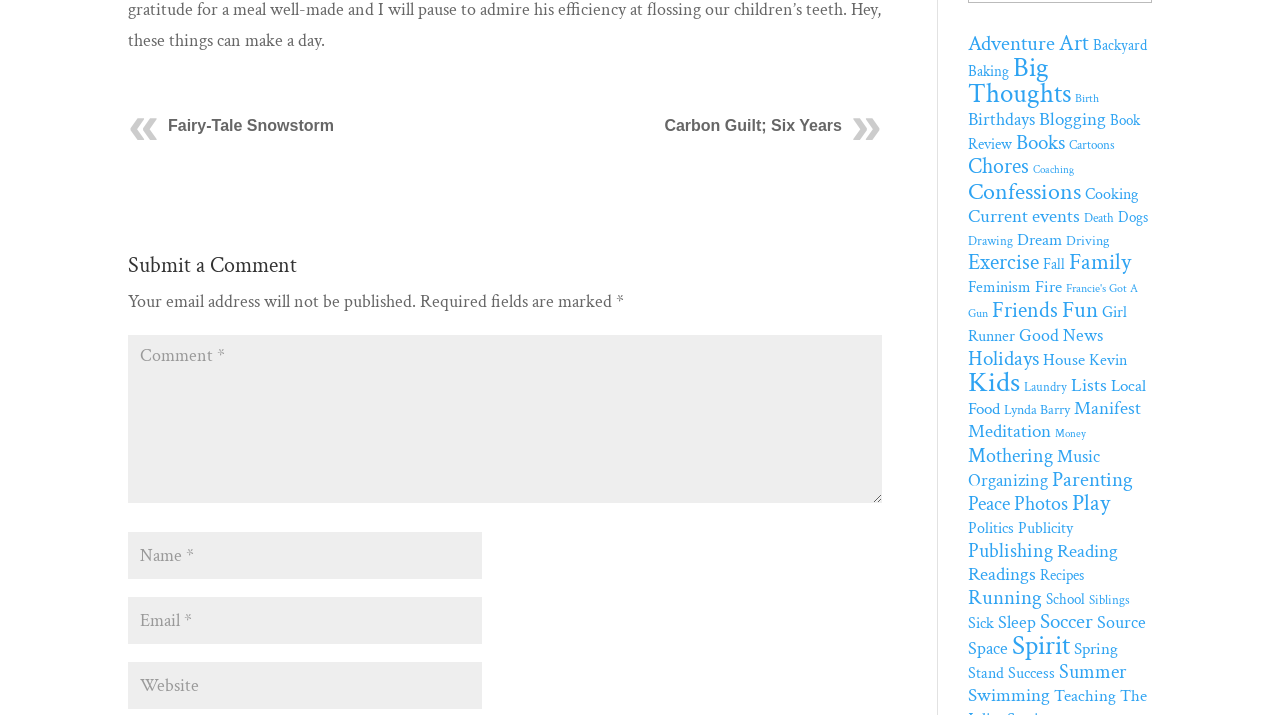What are the categories listed on the webpage?
Answer with a single word or short phrase according to what you see in the image.

Various topics